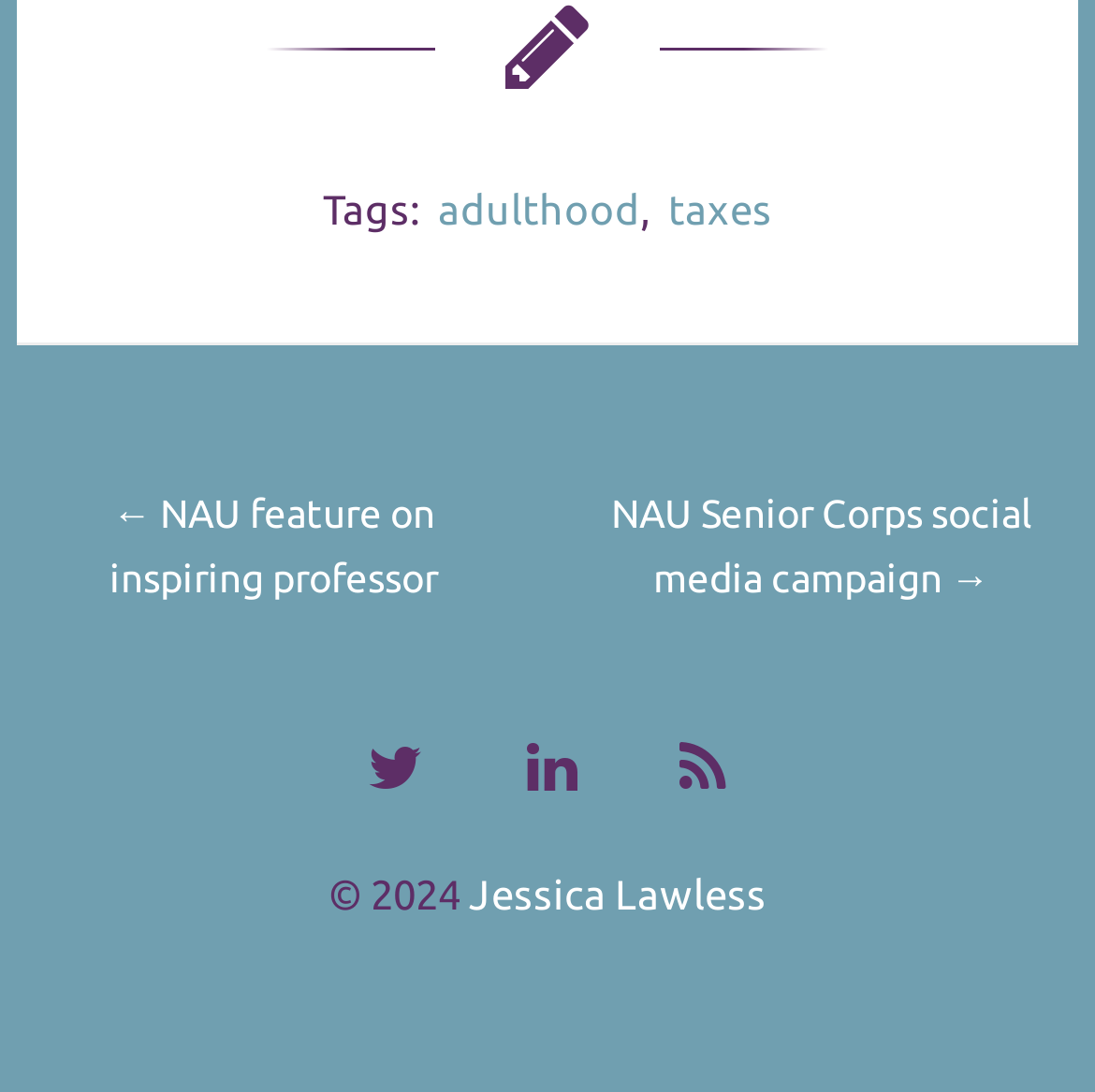Refer to the screenshot and give an in-depth answer to this question: Who is the author of the webpage?

The webpage contains a link to 'Jessica Lawless' in the contentinfo section, which suggests that she is the author of the webpage.